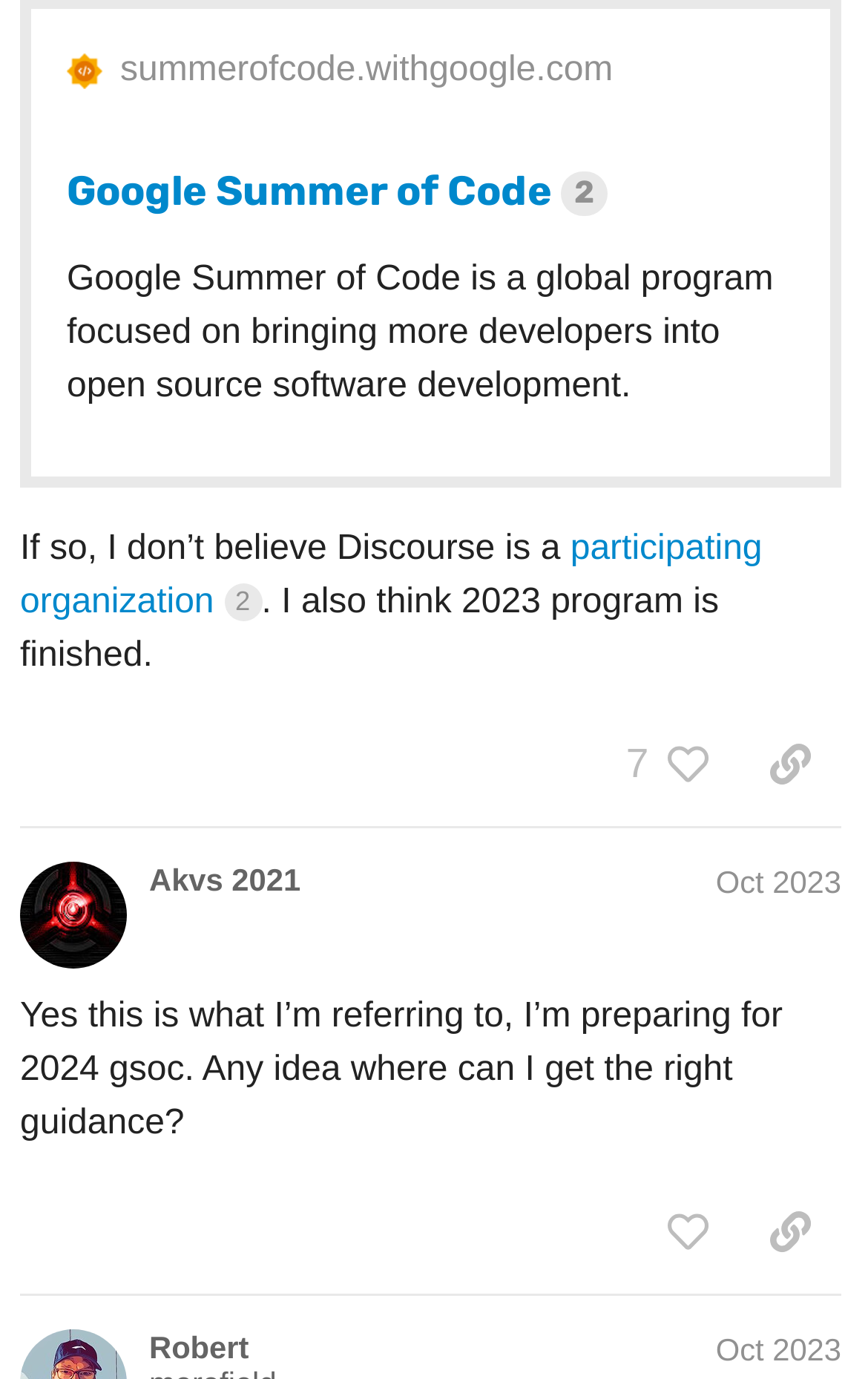Utilize the details in the image to thoroughly answer the following question: What is the date of the post with the text 'Yes this is what I’m referring to...'?

The post with the text 'Yes this is what I’m referring to...' is located in the region with the ID 'post #4 by @Akvs_2021'. The date of the post is mentioned as 'Oct 12, 2023 11:43 am' in the generic element within this region.